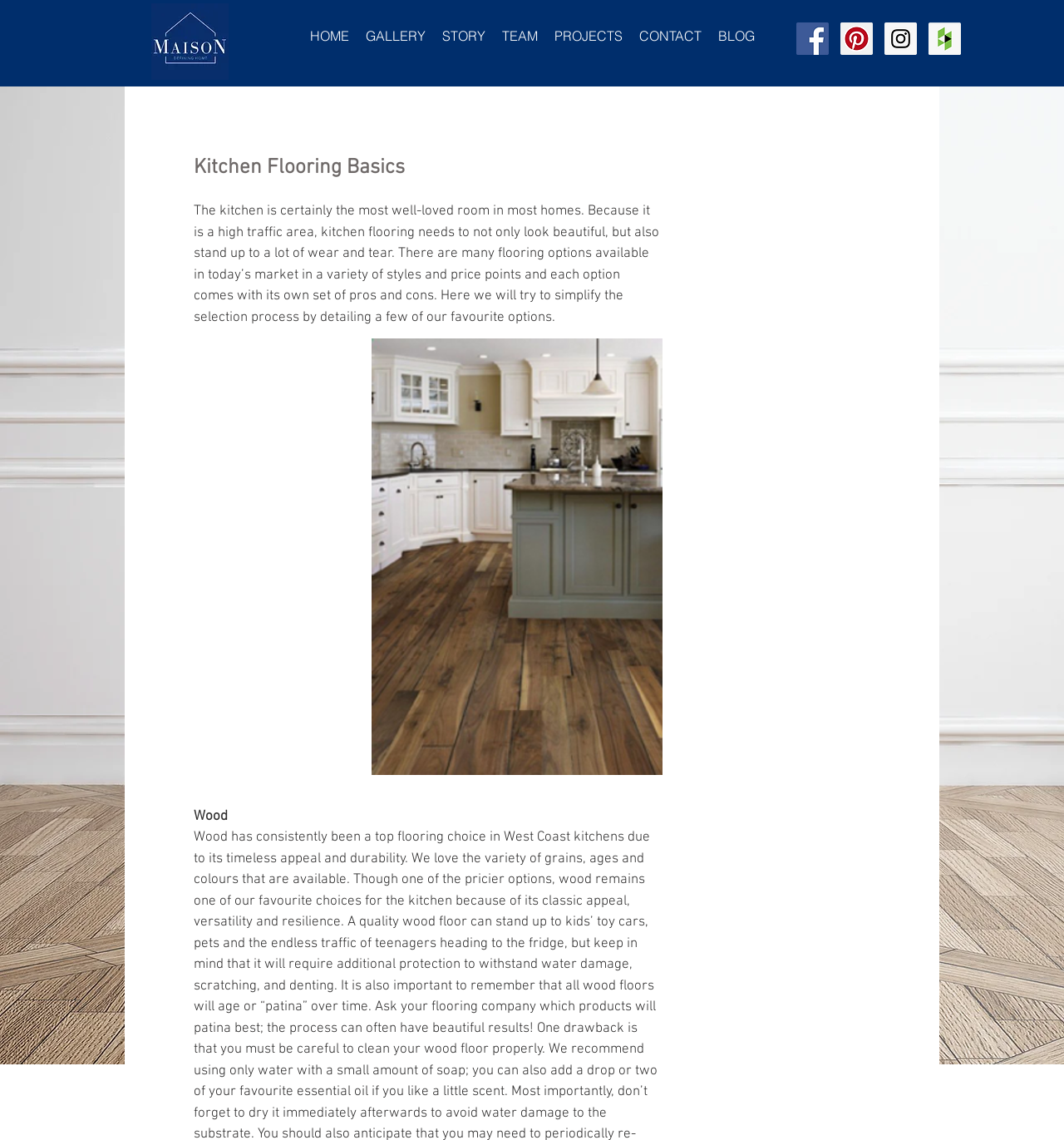Please identify the bounding box coordinates for the region that you need to click to follow this instruction: "view gallery".

[0.336, 0.02, 0.407, 0.044]